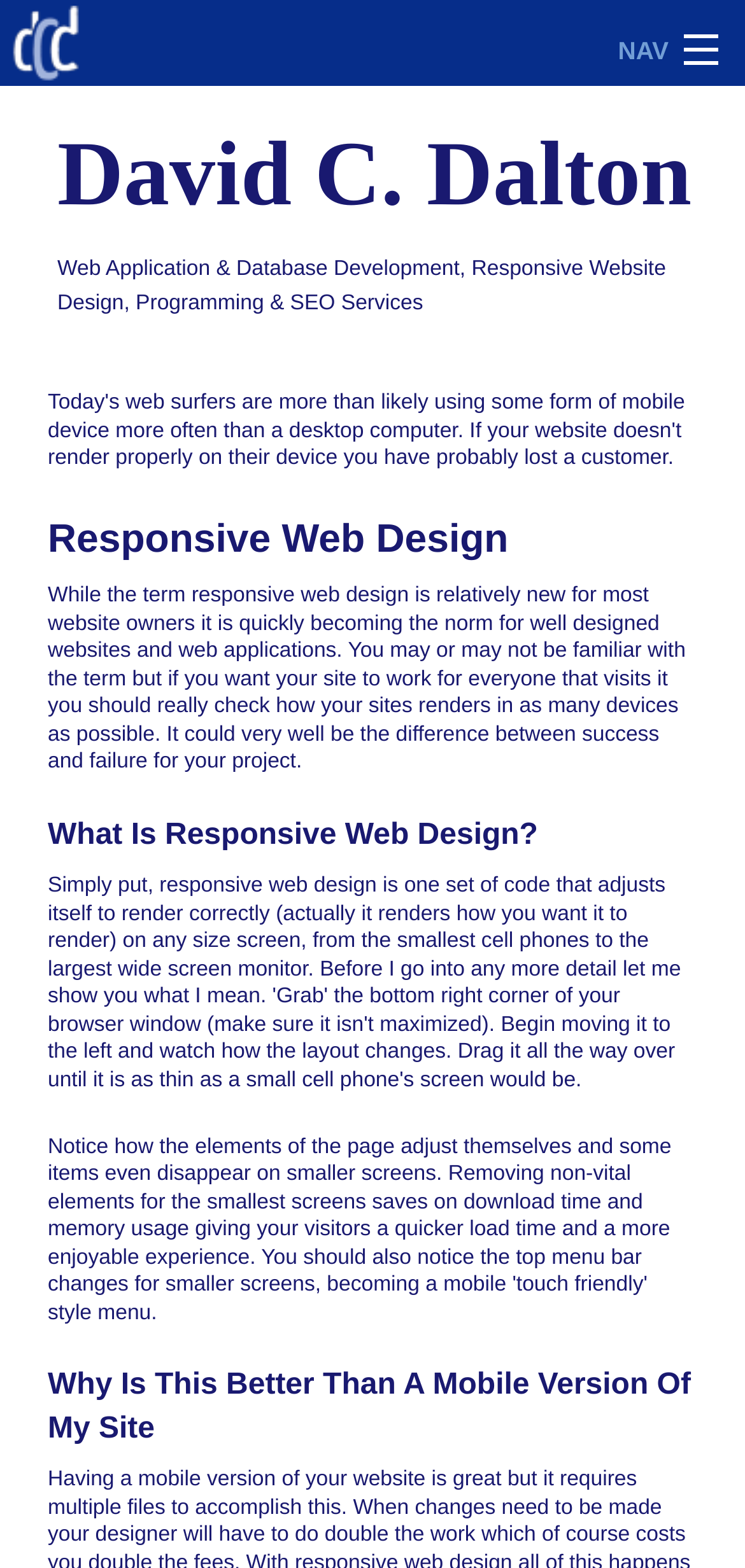Locate the bounding box of the UI element described by: "portfolio" in the given webpage screenshot.

[0.0, 0.113, 1.0, 0.168]